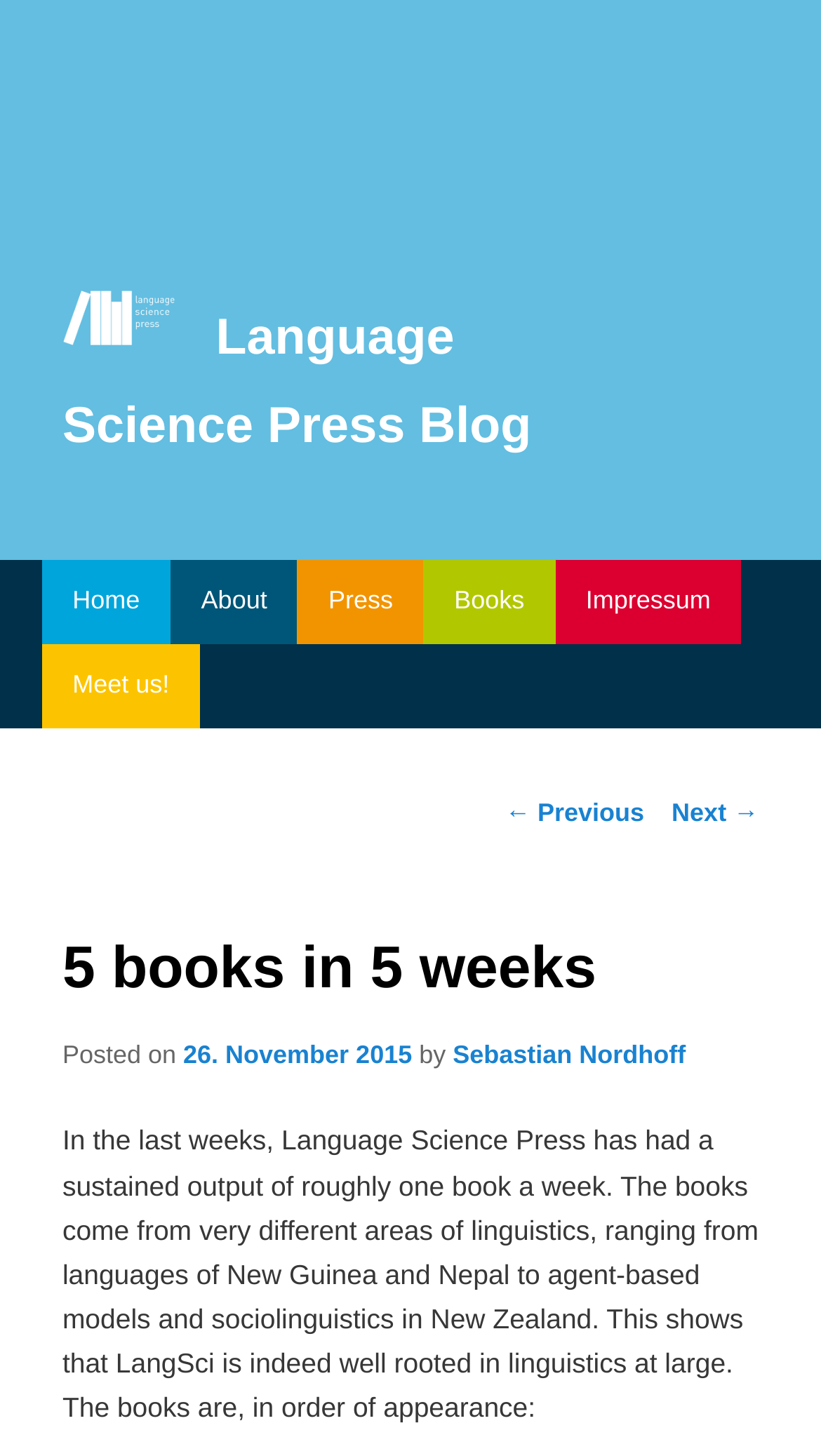Locate the primary heading on the webpage and return its text.

Language Science Press Blog